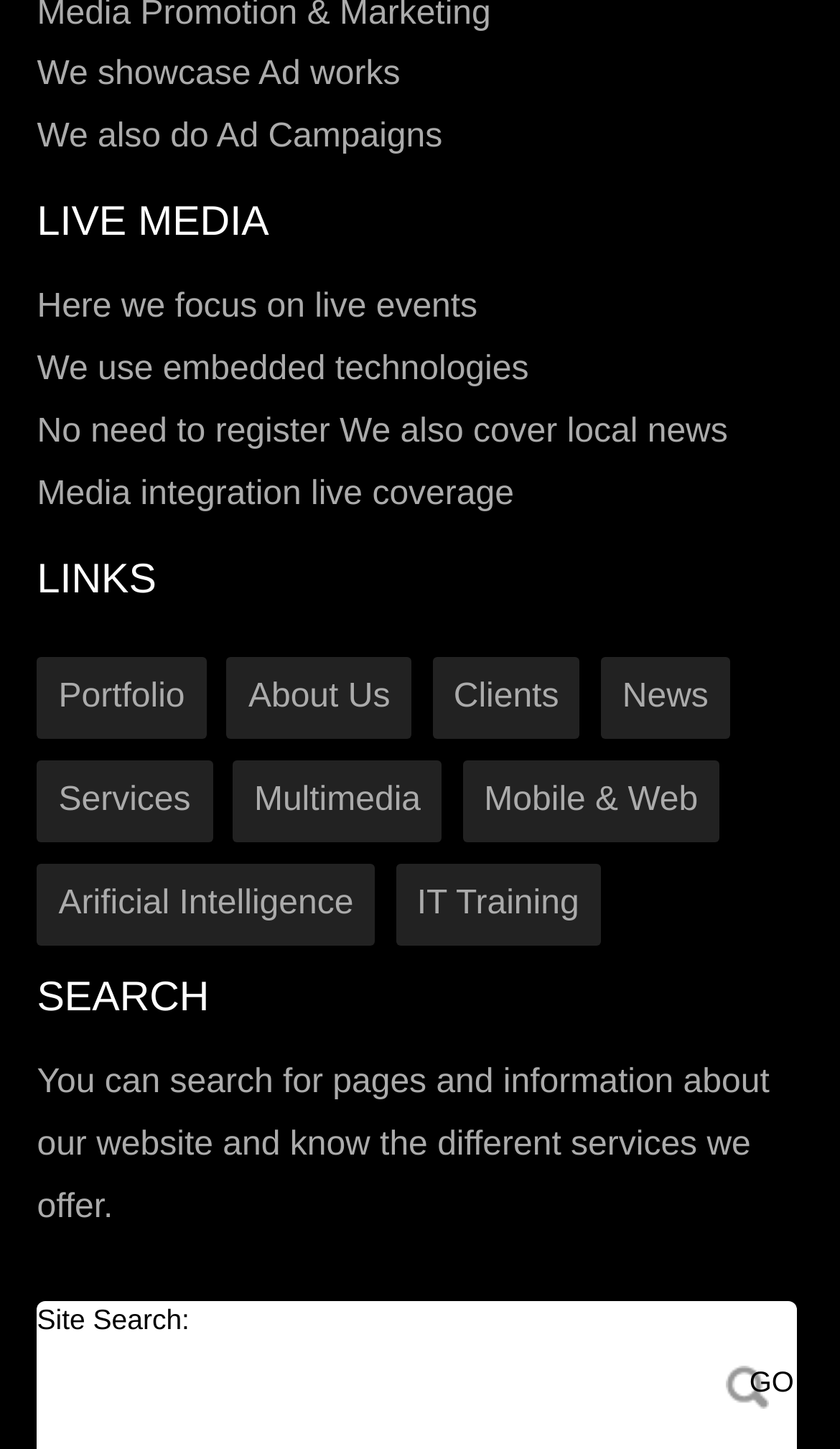Determine the bounding box coordinates of the clickable region to follow the instruction: "Click on 'GO' to search the website".

[0.854, 0.925, 0.984, 0.984]